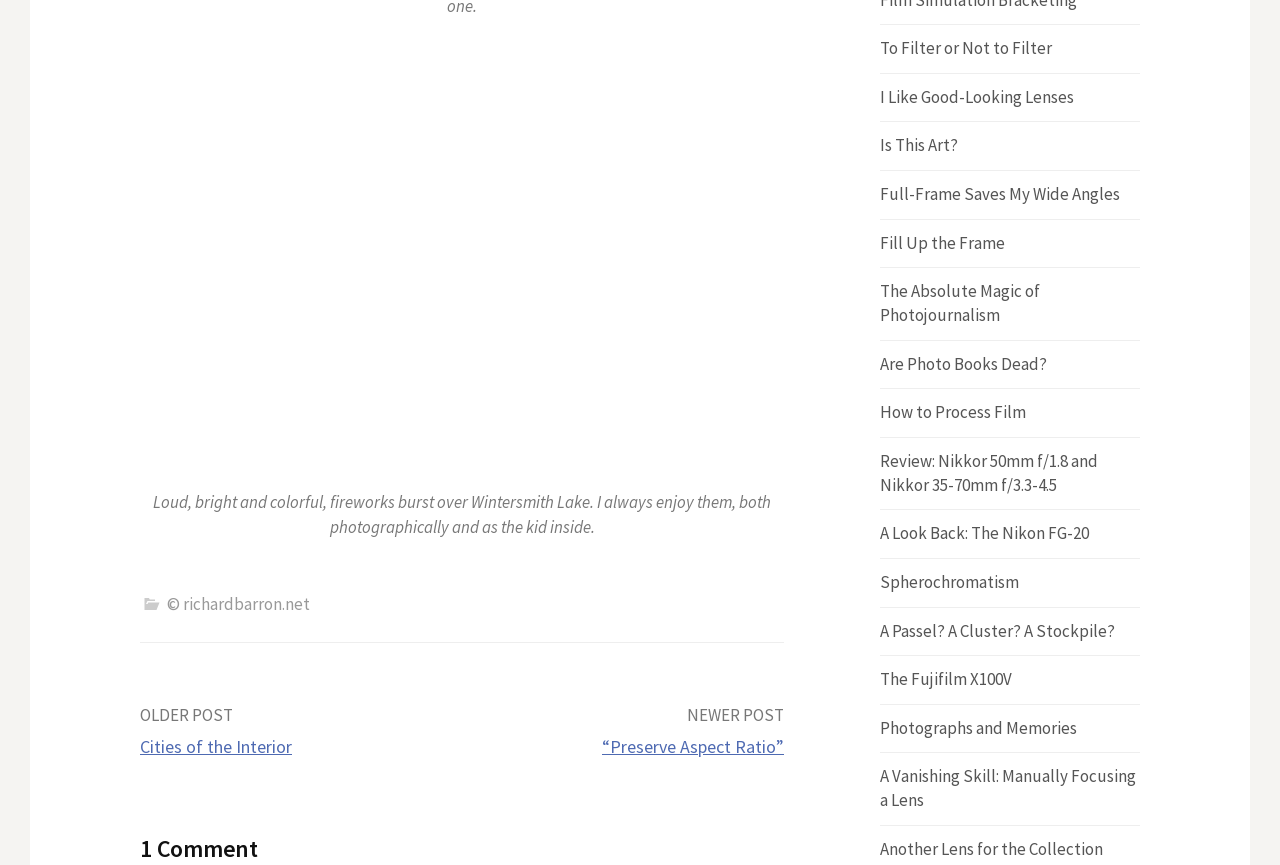Look at the image and write a detailed answer to the question: 
What is the main content of the webpage?

The webpage appears to be a photography blog, as it contains a figure with an image and a caption, and multiple links to other posts with titles related to photography.